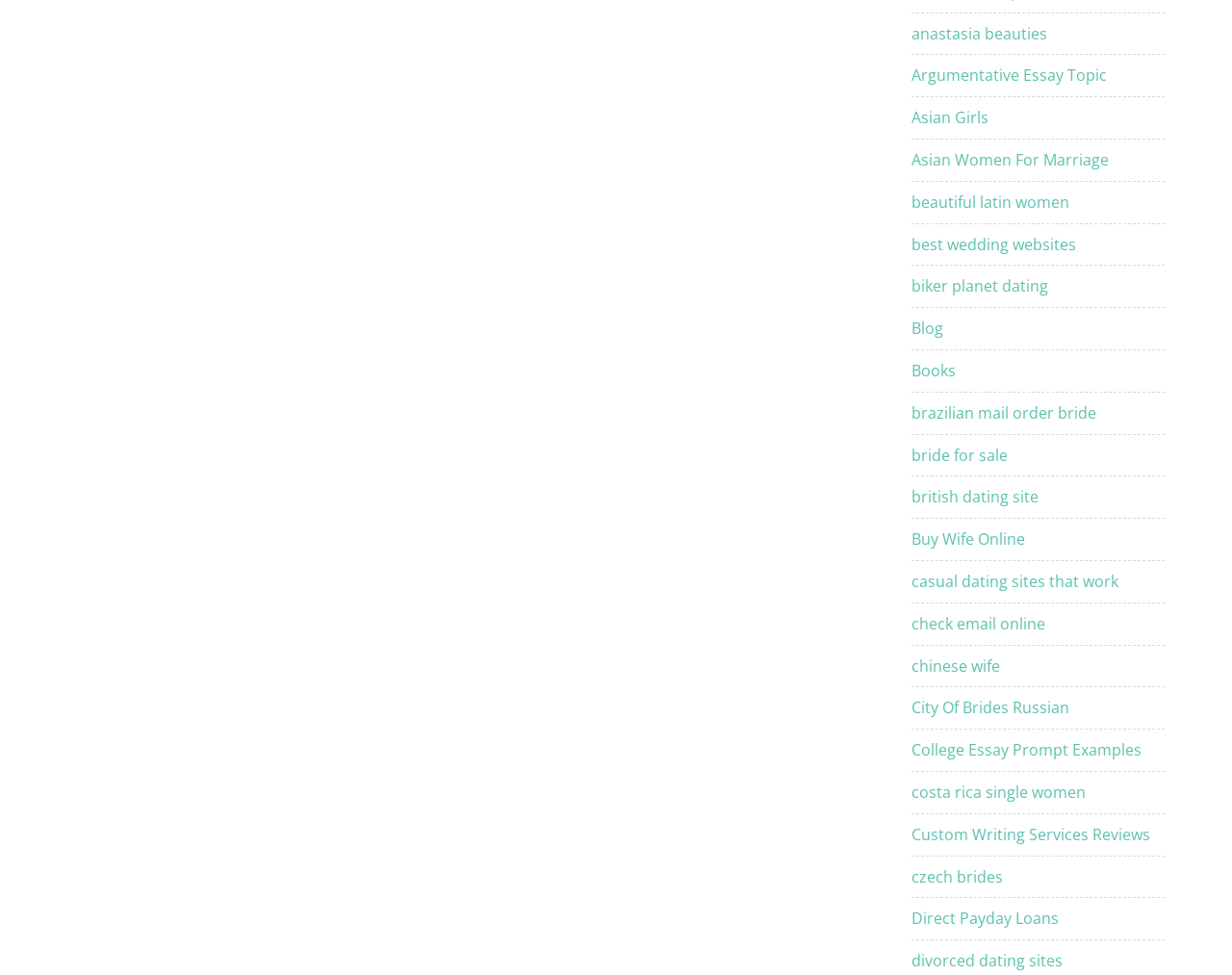What type of loan is mentioned on the webpage?
Answer the question with as much detail as you can, using the image as a reference.

The link 'Direct Payday Loans' suggests that the website may offer or promote payday loan services, which are a type of short-term loan.